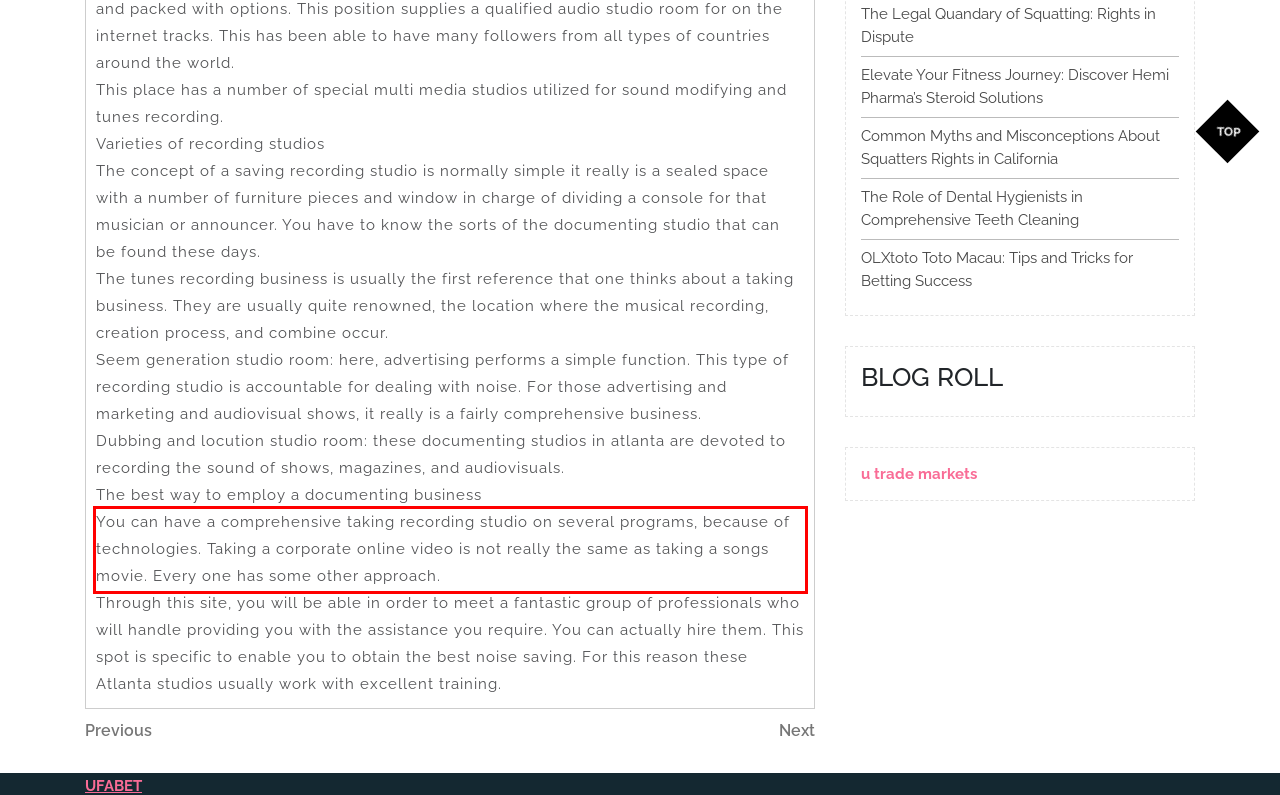Examine the webpage screenshot and use OCR to obtain the text inside the red bounding box.

You can have a comprehensive taking recording studio on several programs, because of technologies. Taking a corporate online video is not really the same as taking a songs movie. Every one has some other approach.